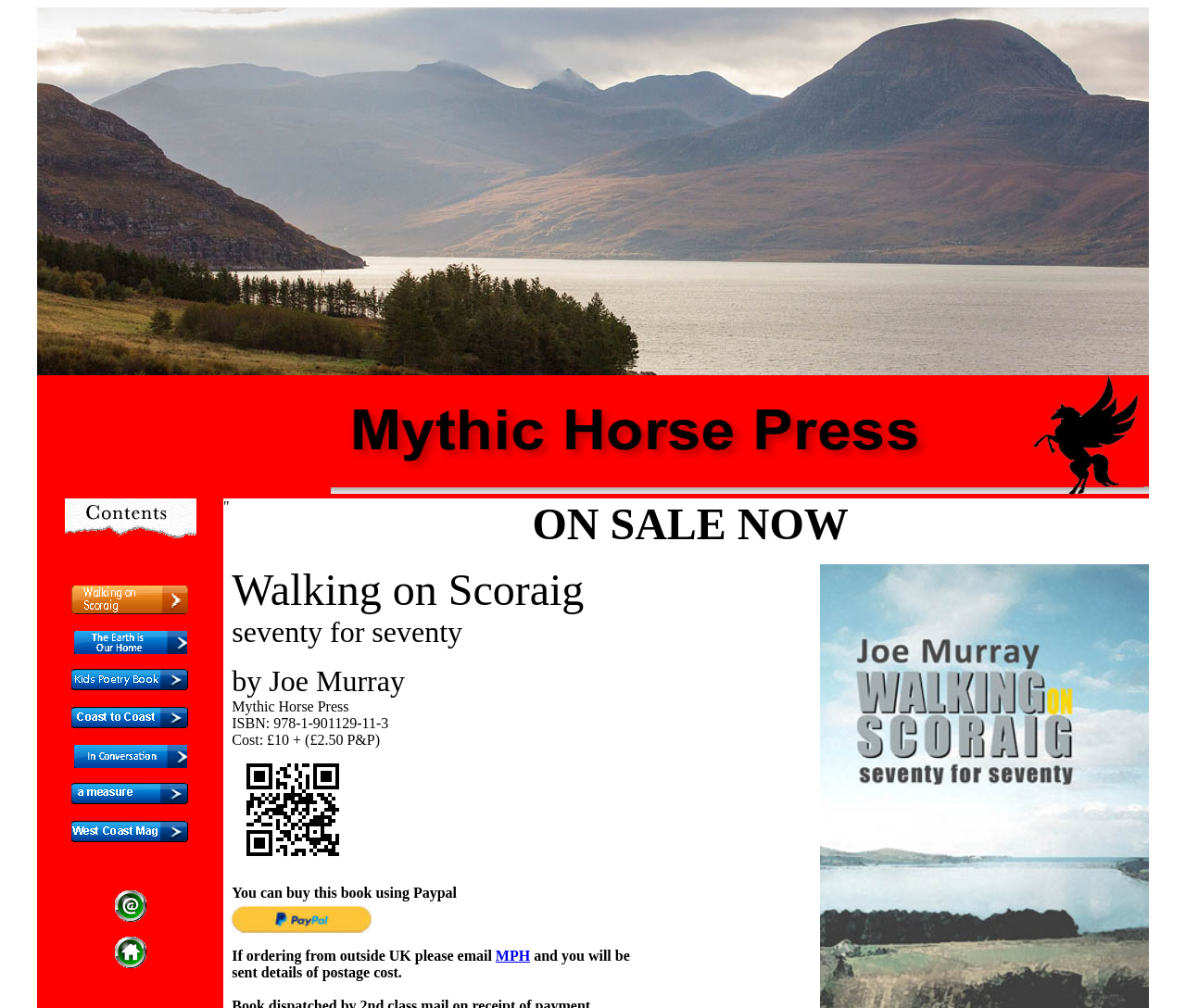Who is the author of the book?
From the screenshot, provide a brief answer in one word or phrase.

Joe Murray